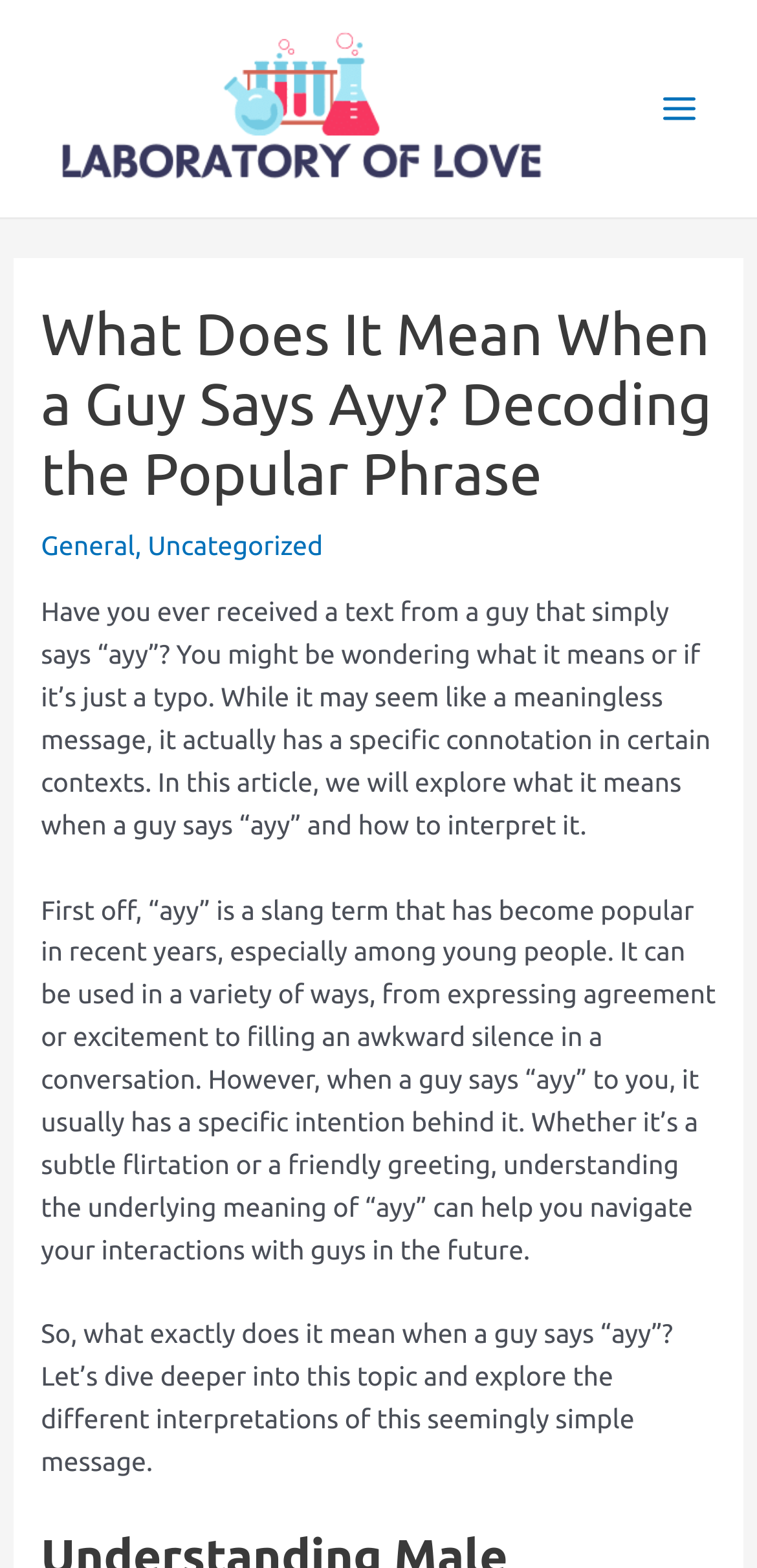What is the position of the 'Main Menu' button?
Based on the image, answer the question with a single word or brief phrase.

Top right